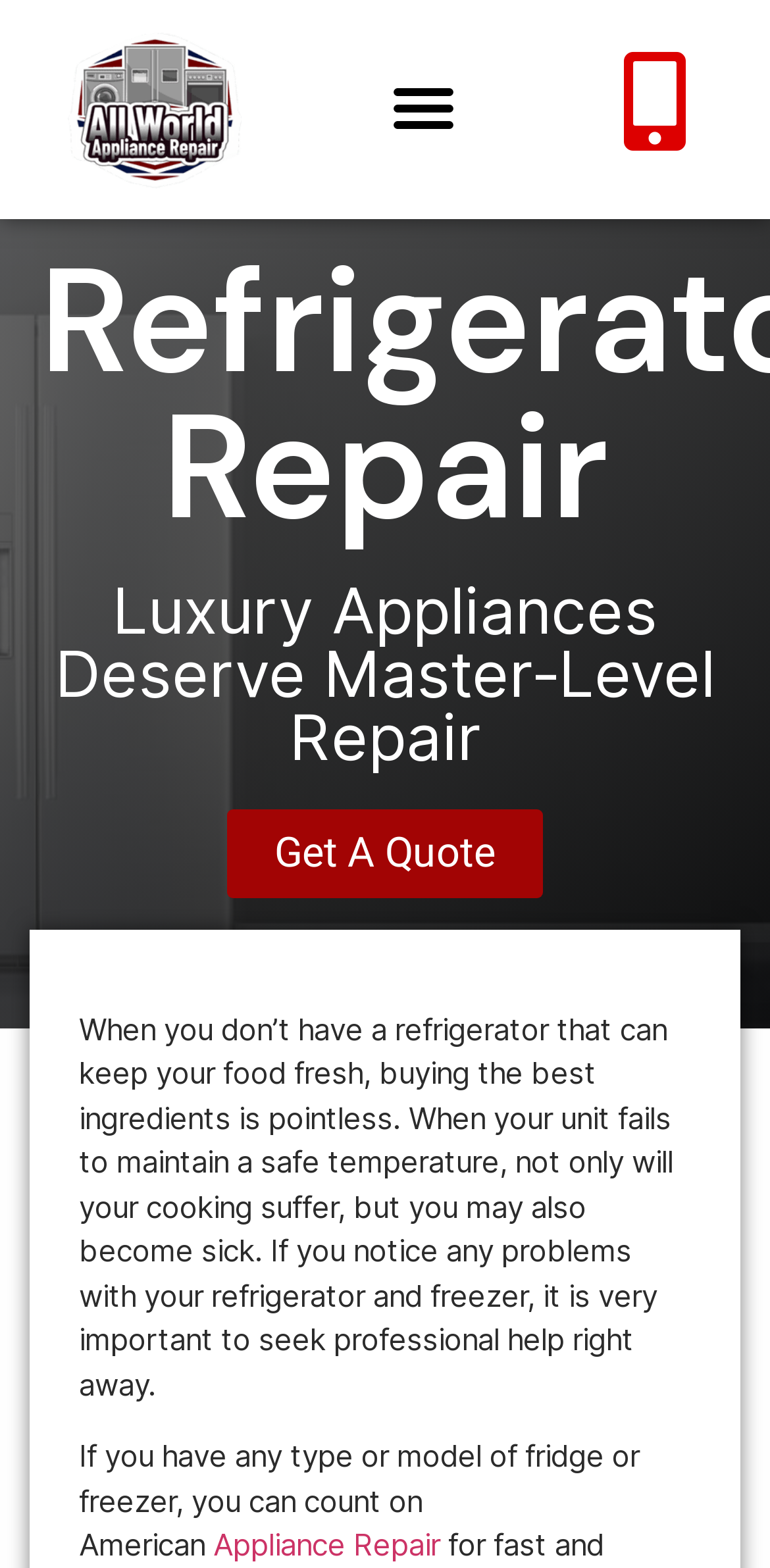Describe the webpage in detail, including text, images, and layout.

The webpage is about refrigerator repair services, specifically highlighting the importance of professional help when issues arise. At the top left, there is a logo of "All World Appliance Repair" accompanied by a link with the same name. To the right of the logo, a menu toggle button is located. 

On the right side of the page, a prominent link is displayed with no text. Below this link, two headings are stacked vertically, with the first one reading "Refrigerator Repair" and the second one stating "Luxury Appliances Deserve Master-Level Repair". 

Further down, a call-to-action link "Get A Quote" is positioned. Below this link, a paragraph of text explains the consequences of a malfunctioning refrigerator, emphasizing the need for prompt professional assistance. 

Another paragraph of text follows, mentioning that the service can repair any type or model of fridge or freezer. At the very bottom of the page, a link to "Appliance Repair" is located.